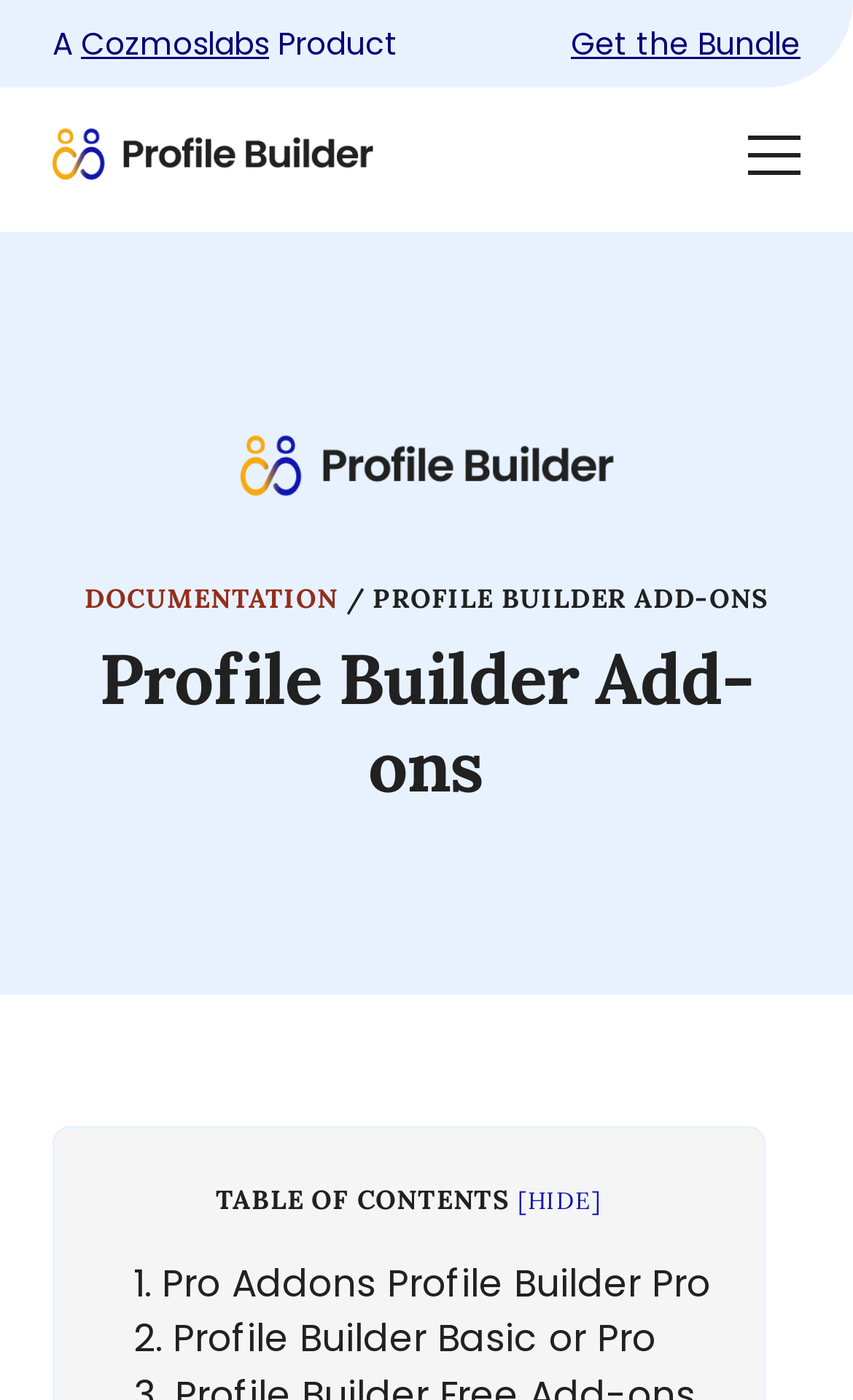Locate the bounding box coordinates of the element I should click to achieve the following instruction: "Go to Product page".

[0.062, 0.087, 0.815, 0.14]